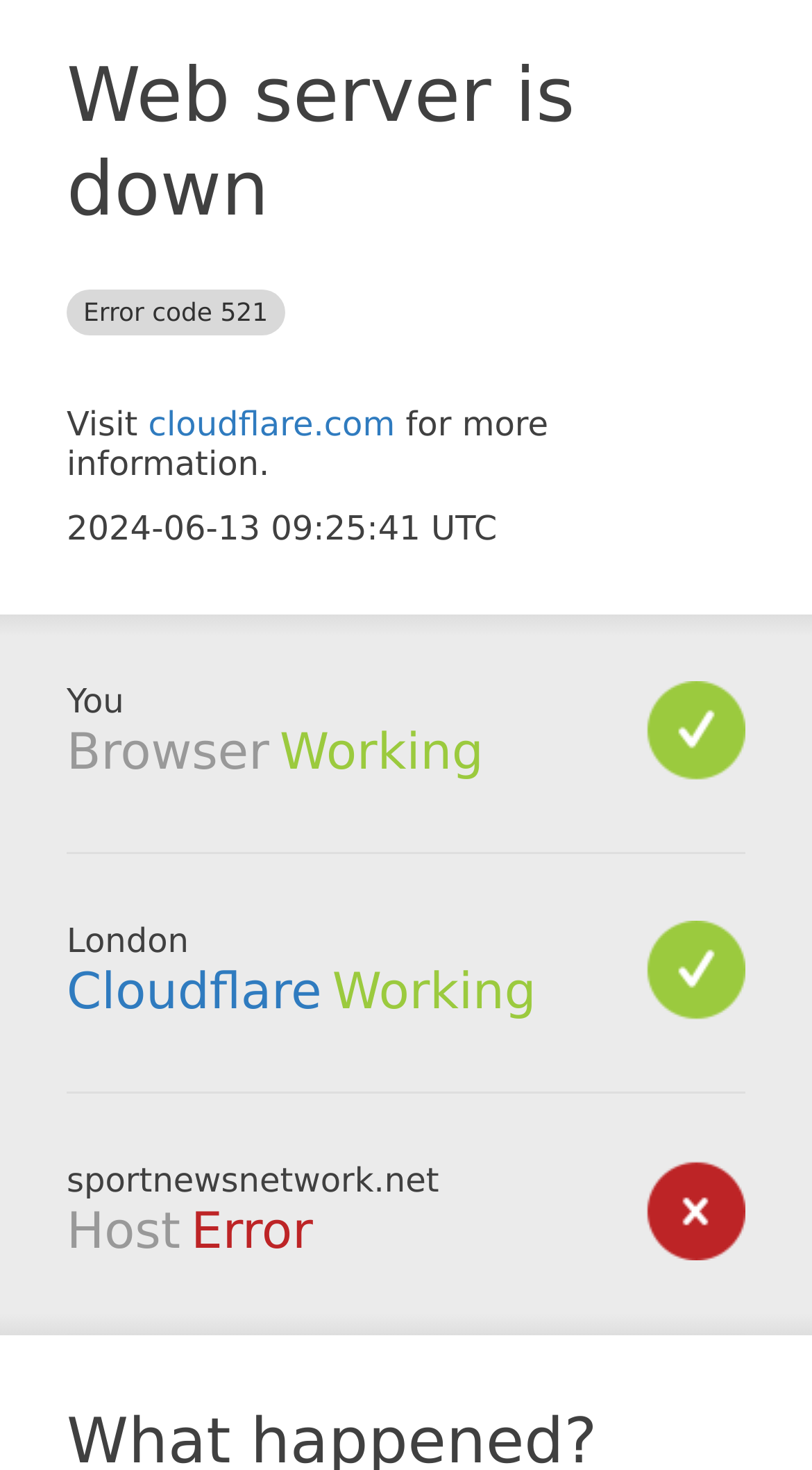Provide the bounding box coordinates of the UI element that matches the description: "cloudflare.com".

[0.183, 0.275, 0.486, 0.302]